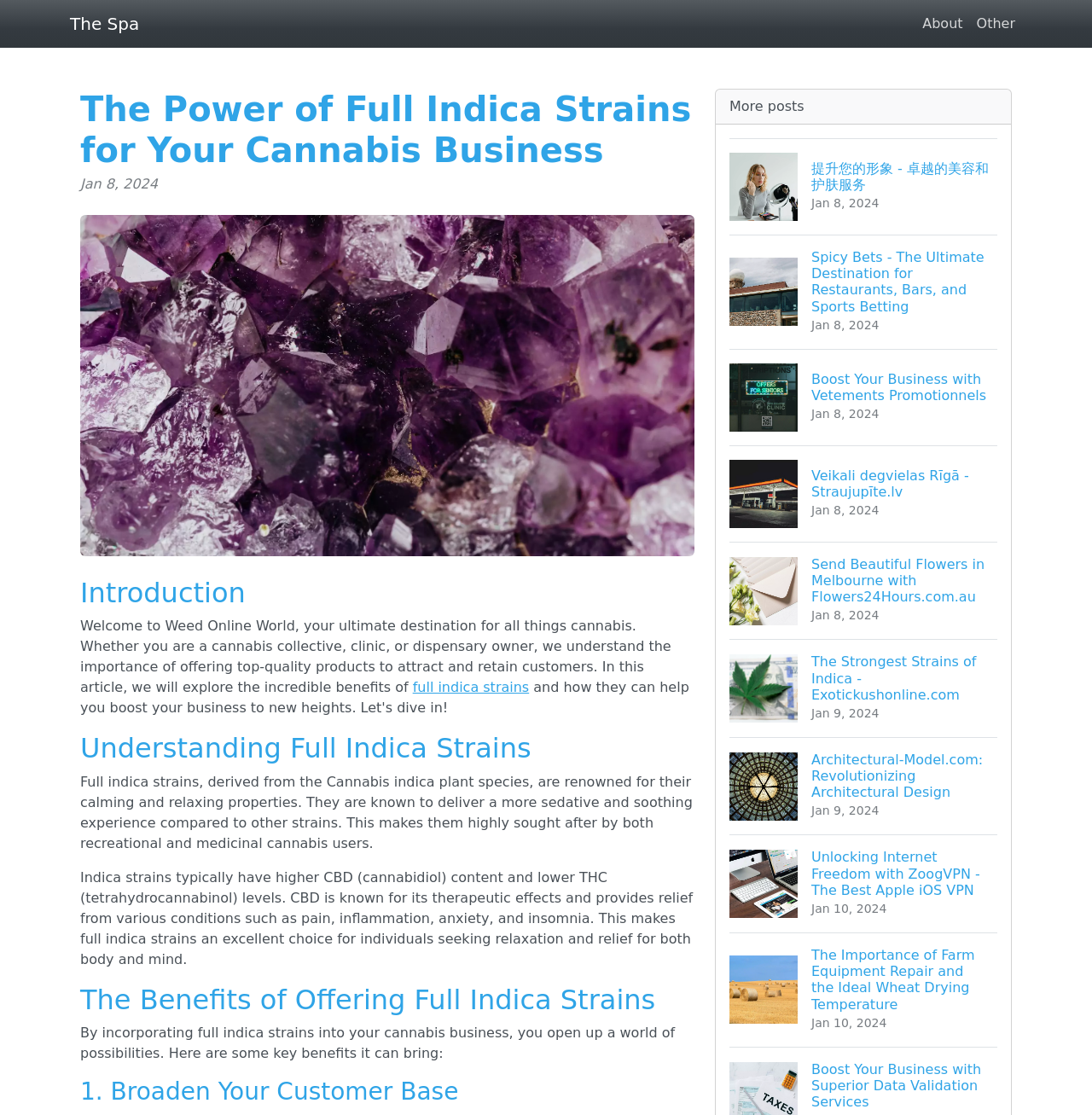Identify the bounding box coordinates of the area you need to click to perform the following instruction: "Learn more about 'full indica strains'".

[0.378, 0.609, 0.485, 0.624]